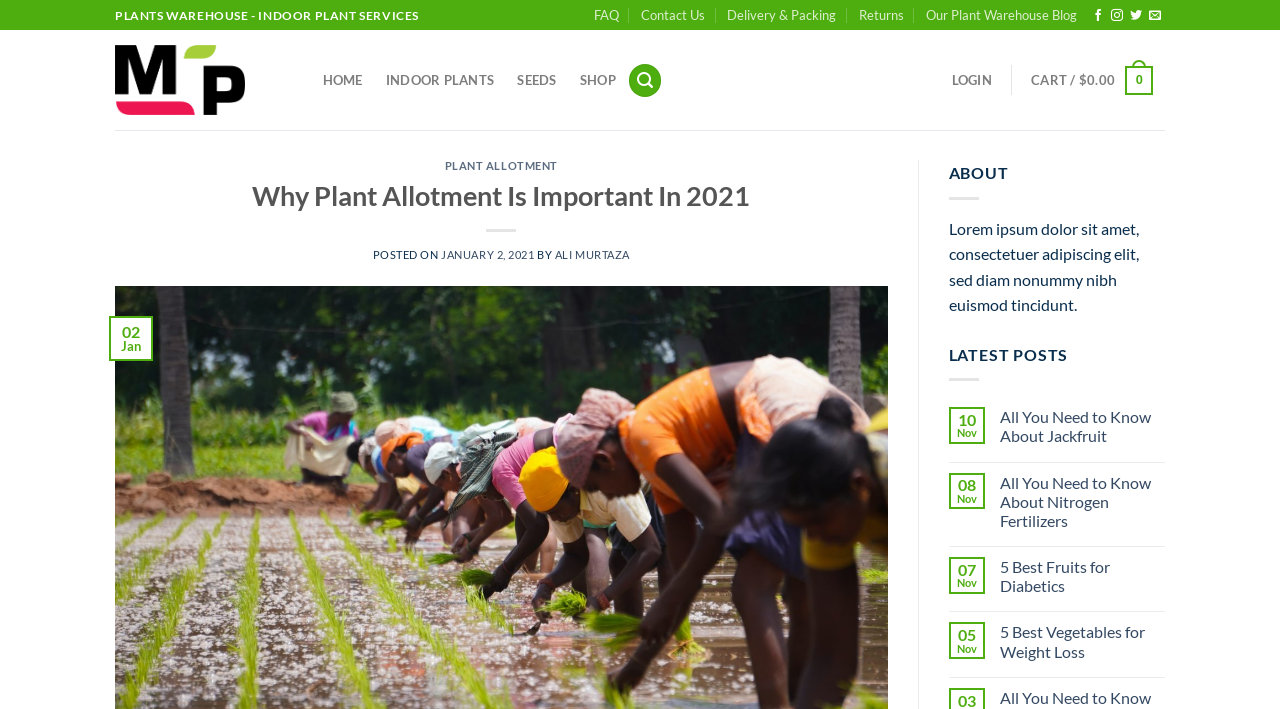What is the name of the website?
Look at the image and respond with a single word or a short phrase.

My Plant Warehouse